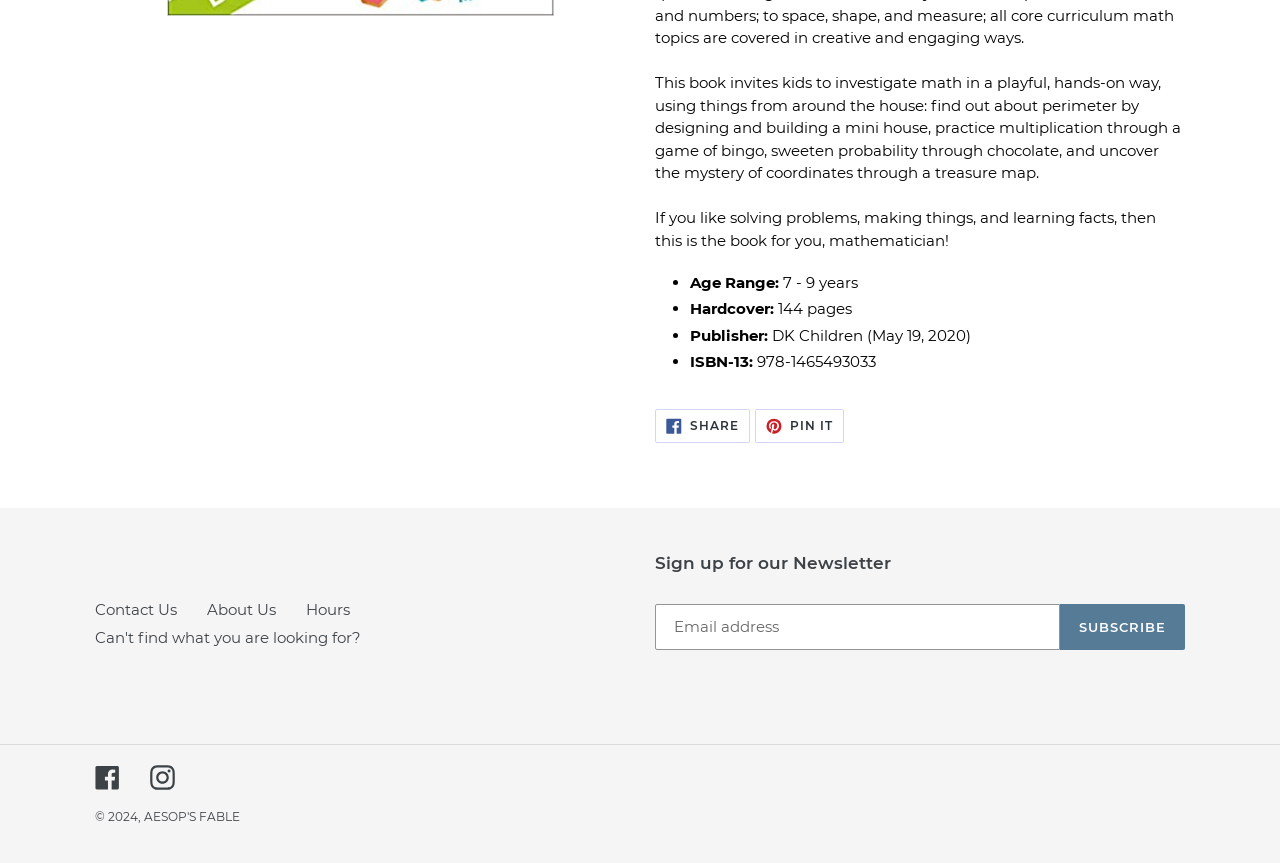Using the element description provided, determine the bounding box coordinates in the format (top-left x, top-left y, bottom-right x, bottom-right y). Ensure that all values are floating point numbers between 0 and 1. Element description: Subscribe

[0.828, 0.7, 0.926, 0.754]